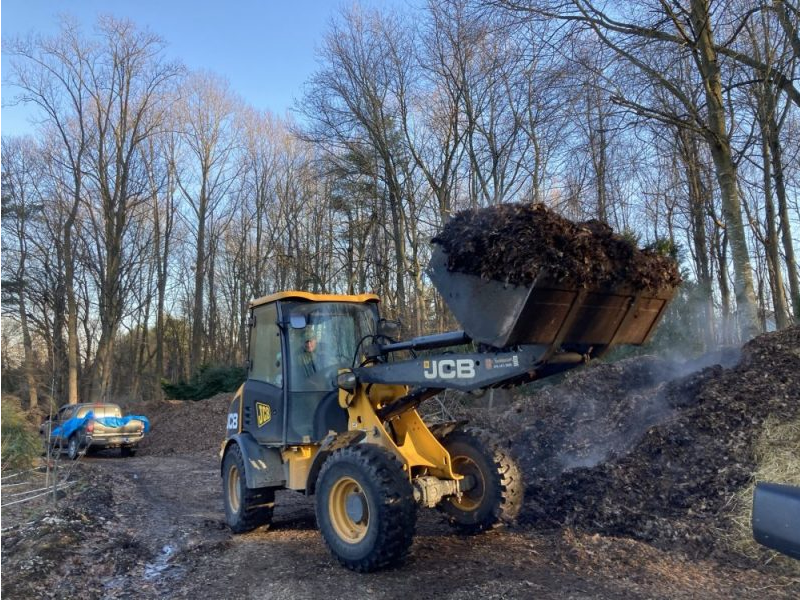Give a detailed account of everything present in the image.

The image depicts a JCB loader working diligently in a lush, wooded area, surrounded by tall trees that showcase their bare branches against a serene blue sky. The loader is actively transporting a sizable load of dark compost, often referred to as "black gold," a valuable organic material rich in nutrients. This compost is essential for enhancing soil fertility and serves as an excellent mulch. In the background, a blue vehicle is partially visible, nestled among other piles of organic material. This scene highlights the importance of composting, illustrating how yard and food waste can be transformed into nutrient-rich compost, ultimately benefiting the environment and promoting sustainable practices in gardening and landscaping.